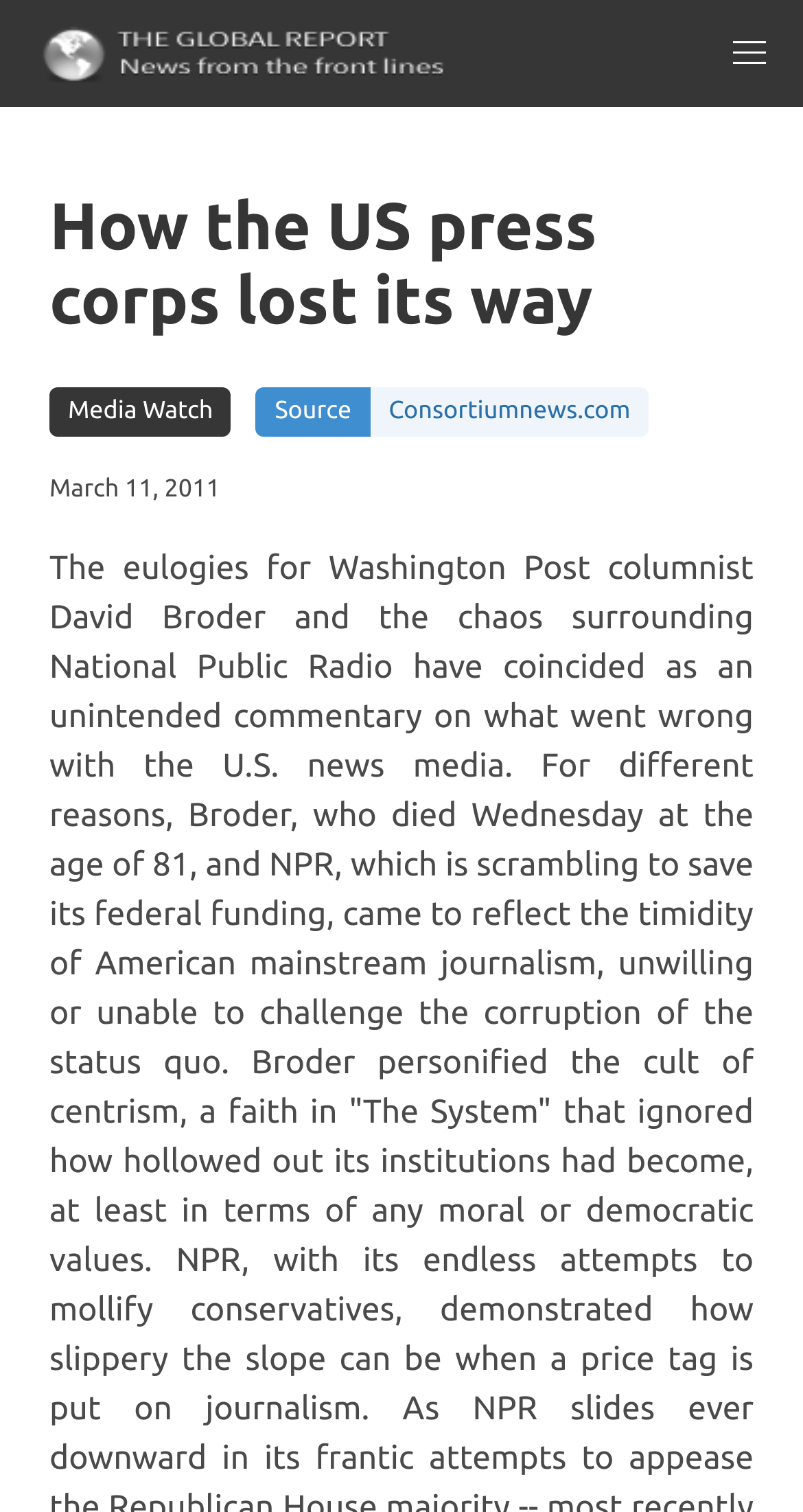Generate the text content of the main headline of the webpage.

How the US press corps lost its way